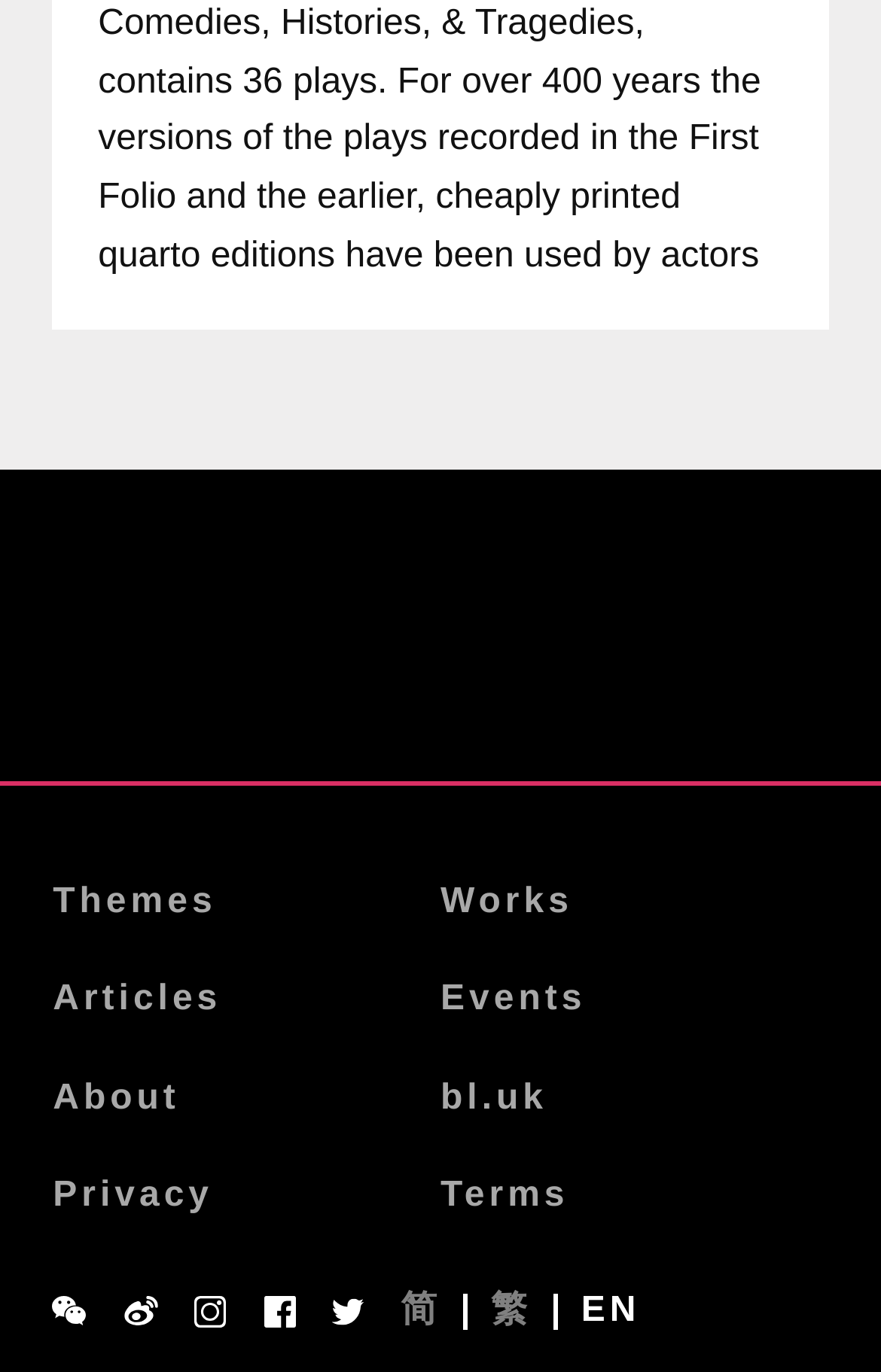What is the purpose of the '返回顶部' link?
Can you give a detailed and elaborate answer to the question?

The '返回顶部' link, which translates to 'Return to Top', is likely used to allow users to quickly scroll back to the top of the webpage, especially if they have scrolled down to a lower section of the page.